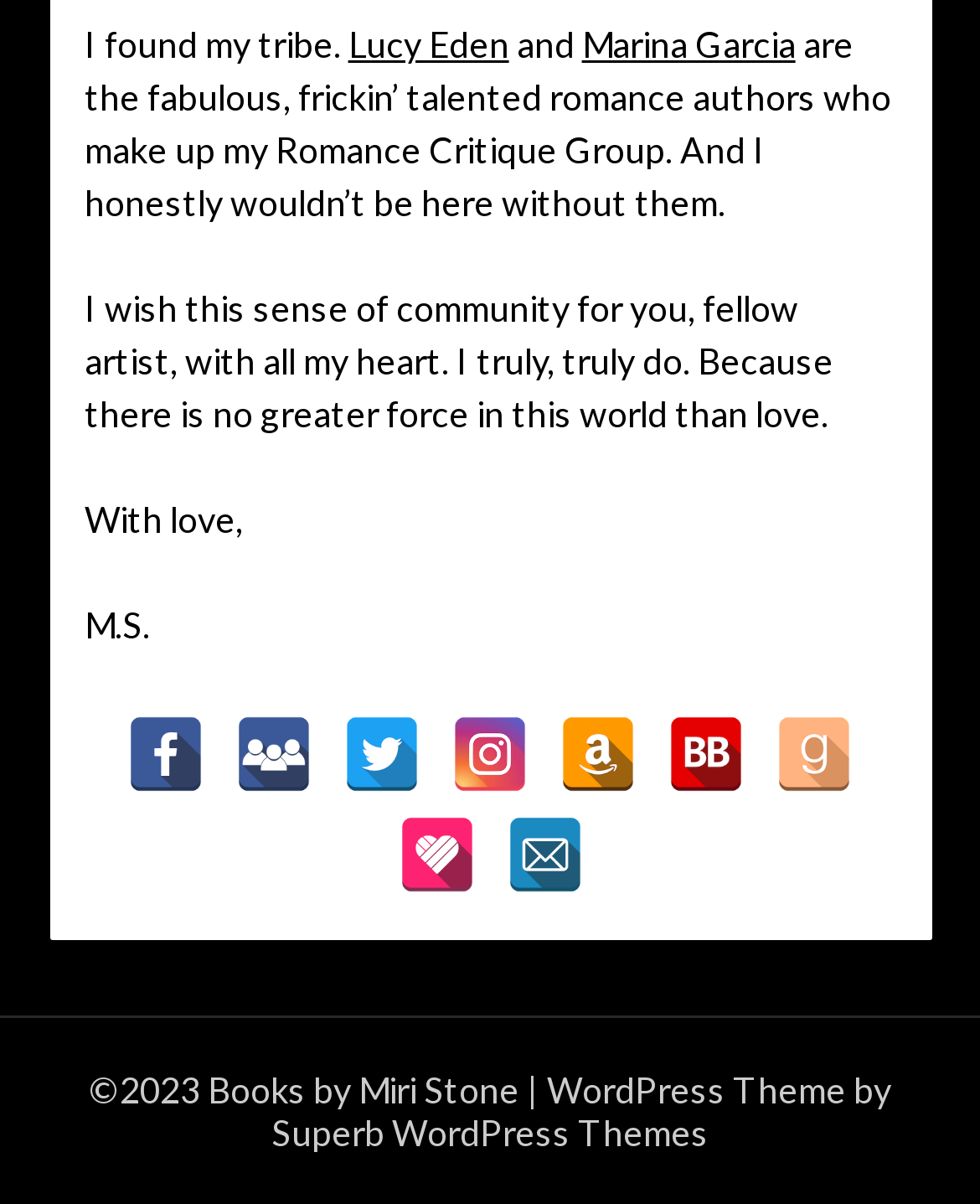Determine the bounding box for the HTML element described here: "title="Instagram"". The coordinates should be given as [left, top, right, bottom] with each number being a float between 0 and 1.

[0.462, 0.594, 0.538, 0.657]